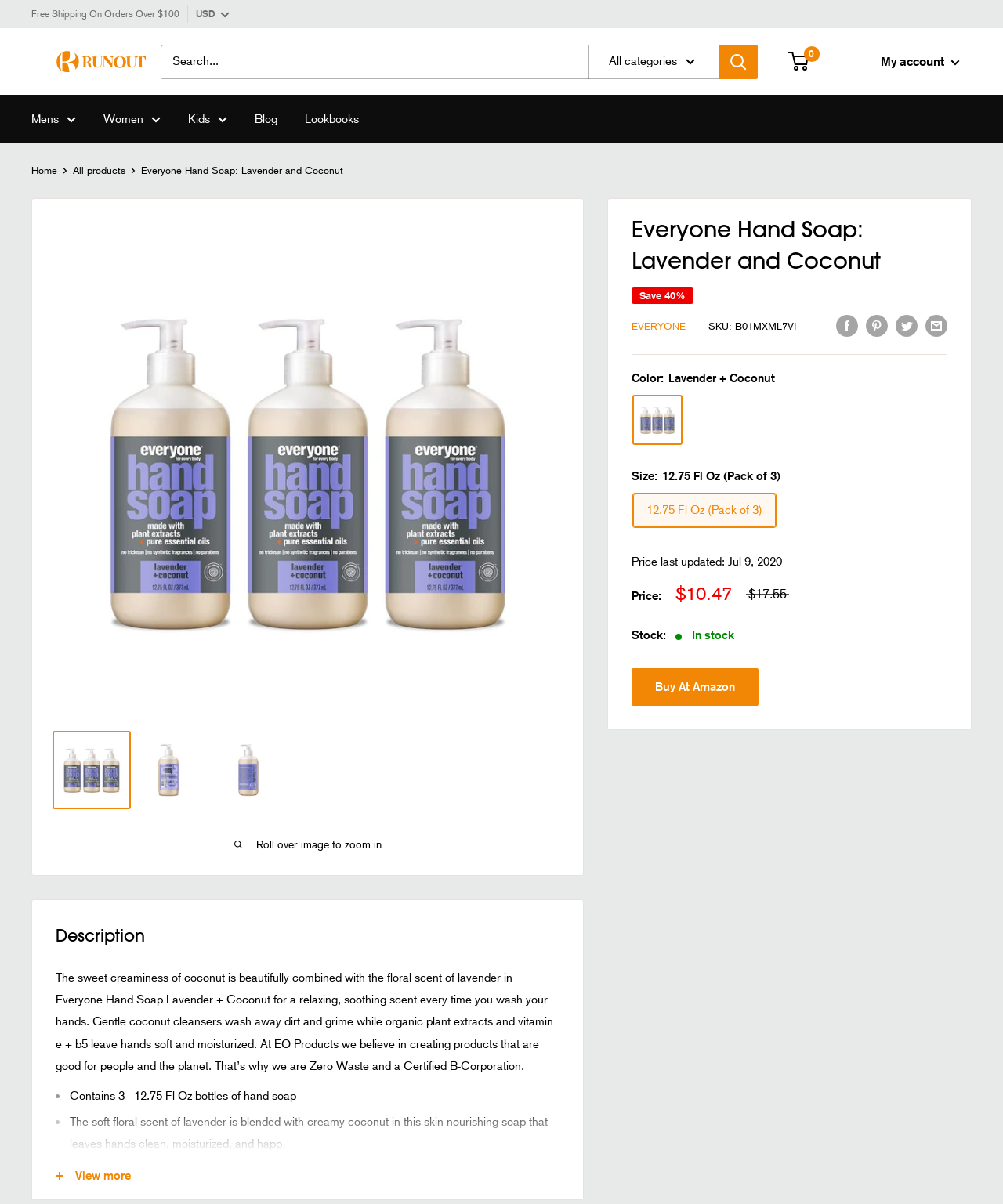What is the brand of the hand soap?
Observe the image and answer the question with a one-word or short phrase response.

Everyone